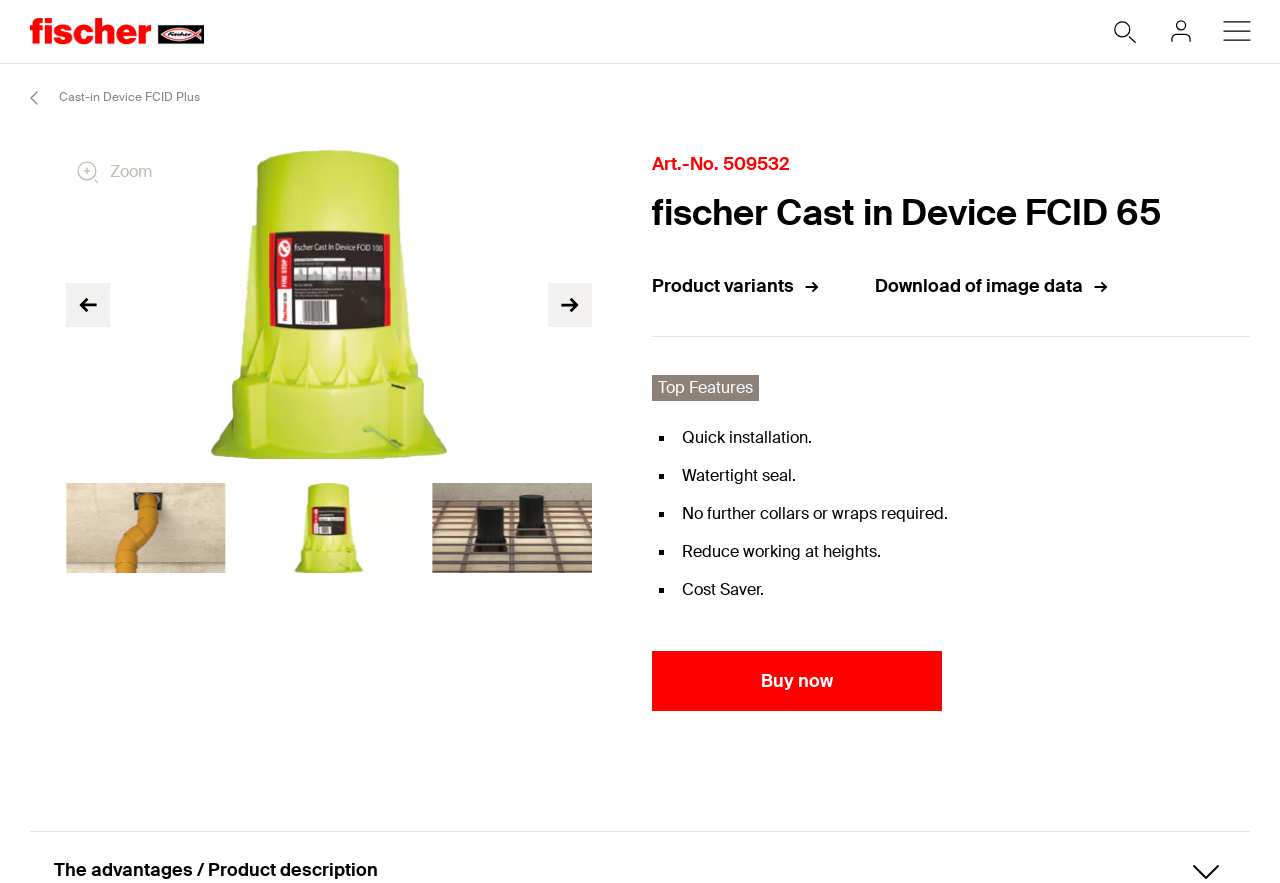Predict the bounding box coordinates of the area that should be clicked to accomplish the following instruction: "Download image data". The bounding box coordinates should consist of four float numbers between 0 and 1, i.e., [left, top, right, bottom].

[0.684, 0.308, 0.872, 0.34]